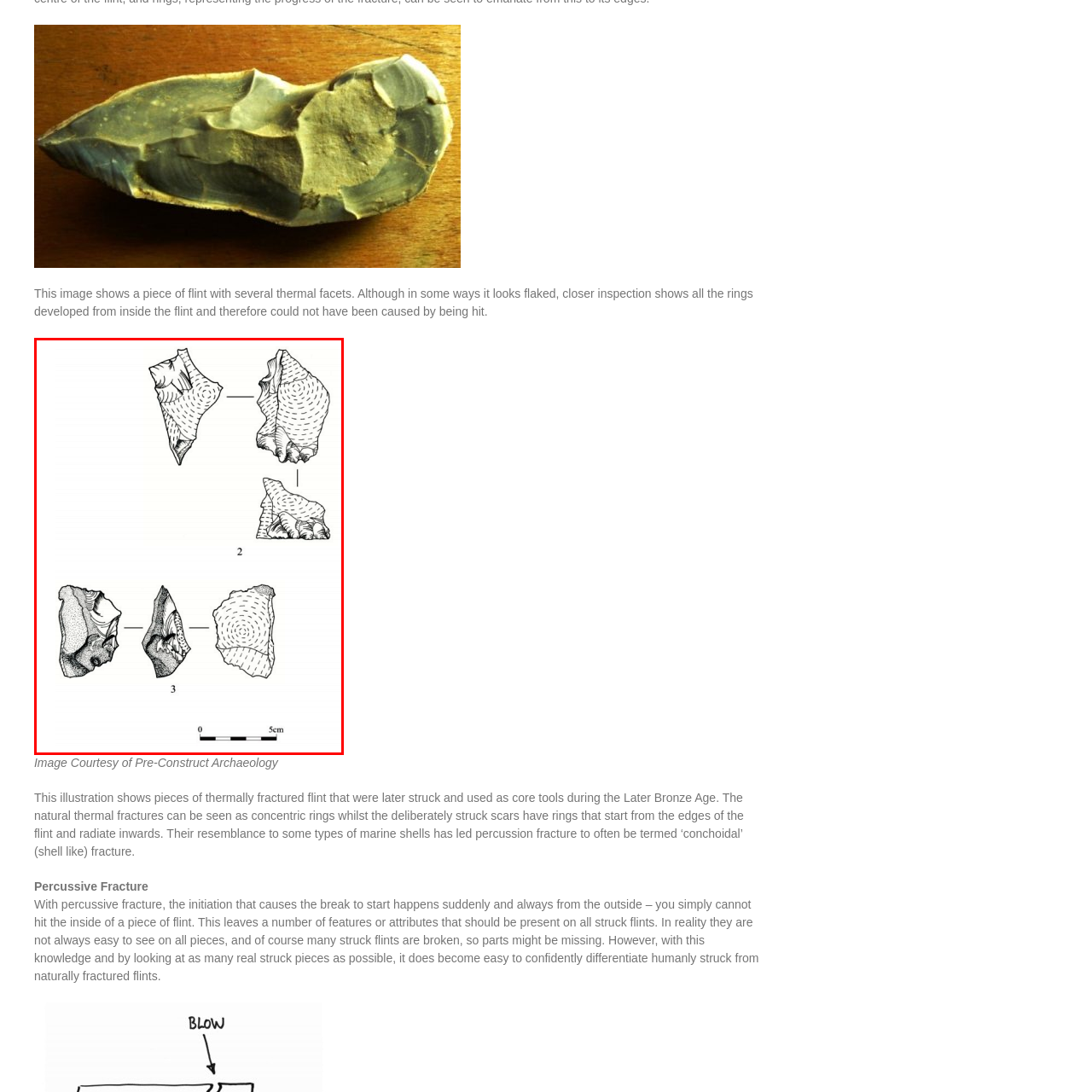Give a comprehensive description of the picture highlighted by the red border.

This illustration showcases a series of pieces of thermally fractured flint, specifically focusing on elements of their structure that highlight their use as core tools during the Later Bronze Age. The depiction includes several fragments exhibiting distinct characteristics of natural thermal fractures, identifiable by concentric rings. These rings contrast with the features produced by deliberate striking, which present rings that emanate from the edges and radiate inward. Such a morphological detail has led to the term "conchoidal fracture," named for its resemblance to marine shells.

The image is divided into sections, labeled as 1, 2, and 3, each representing different fragments and their unique fracturing patterns. The bottom of the illustration includes a scale bar measuring 5 centimeters, providing a reference for the size of the specimens depicted. This visual representation serves as a valuable resource for examining the attributes that differentiate humanly struck flint from naturally fractured examples. Additionally, the image is credited to Pre-Construct Archaeology, underscoring its scholarly relevance and contribution to the study of lithic technology.